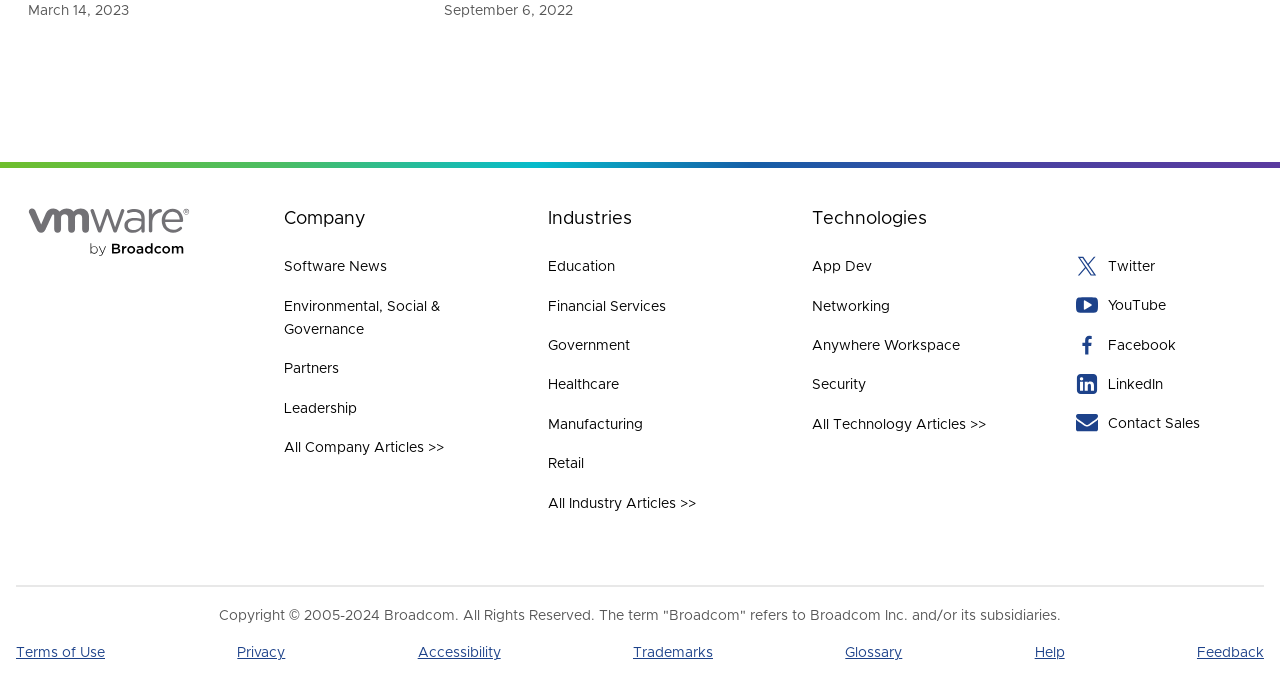Show the bounding box coordinates of the element that should be clicked to complete the task: "View Terms of Use".

[0.012, 0.935, 0.082, 0.956]